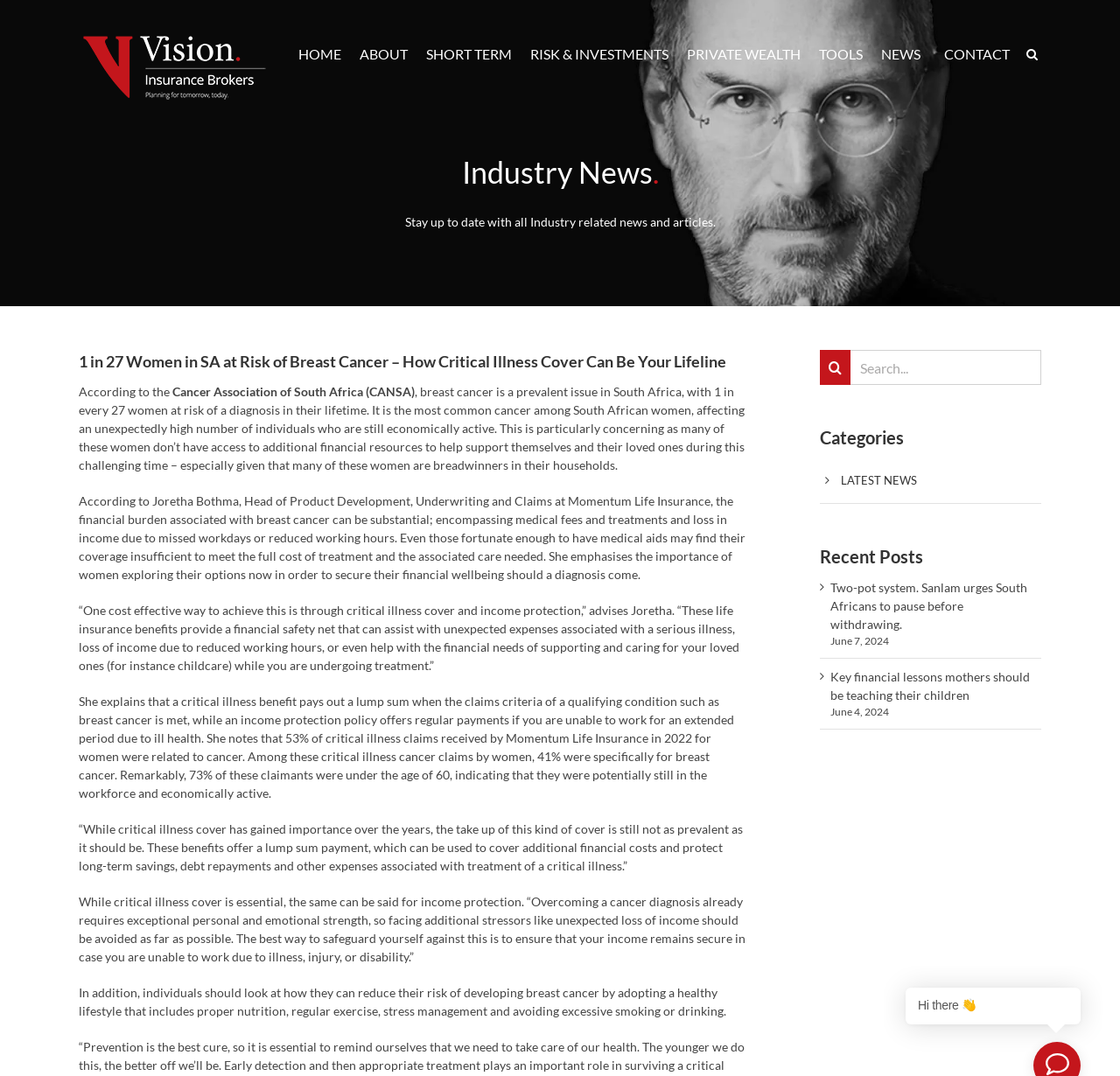Give the bounding box coordinates for the element described as: "alt="Vision Brokers Logo"".

[0.07, 0.025, 0.242, 0.102]